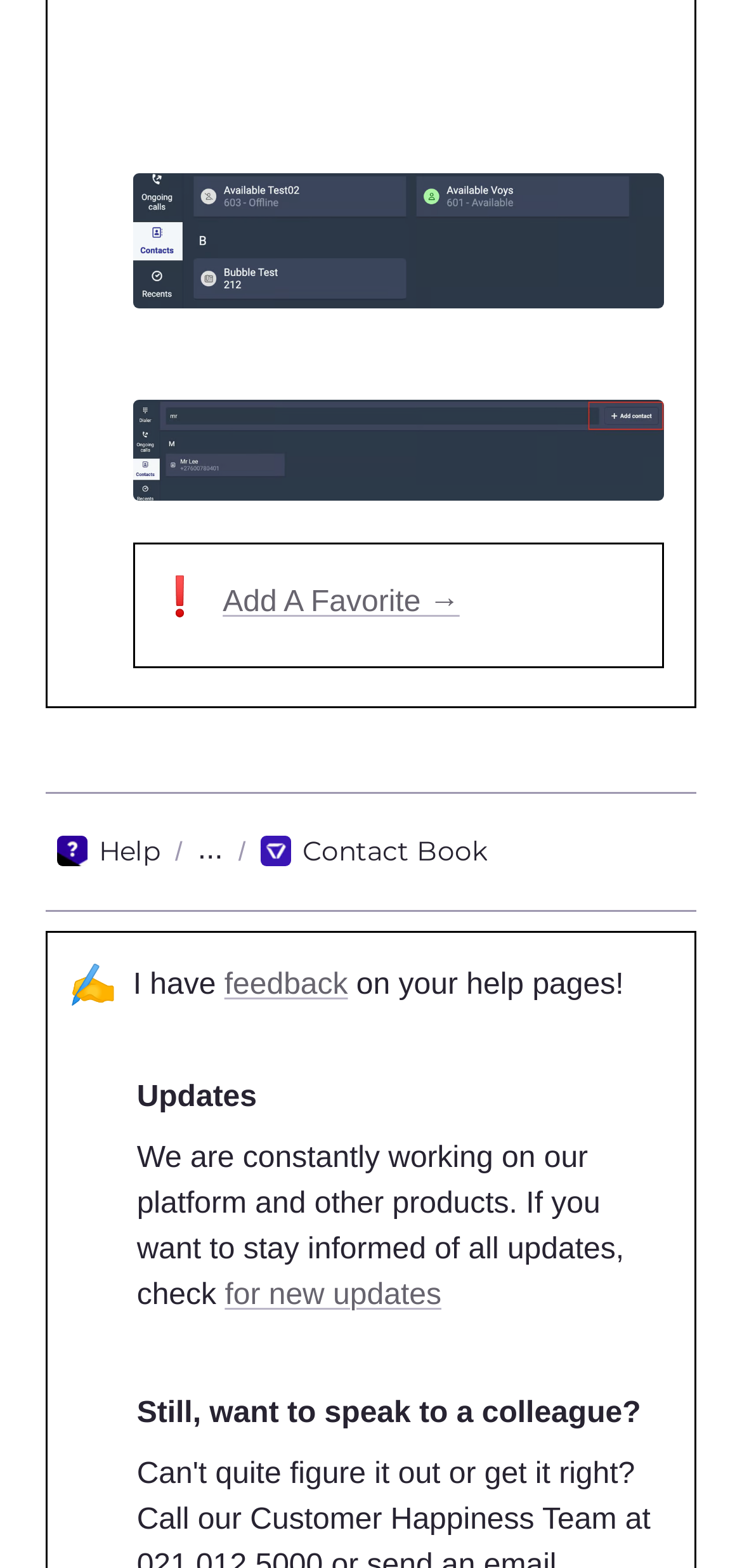Provide a brief response to the question below using a single word or phrase: 
What is the last sentence on the webpage?

Still, want to speak to a colleague?